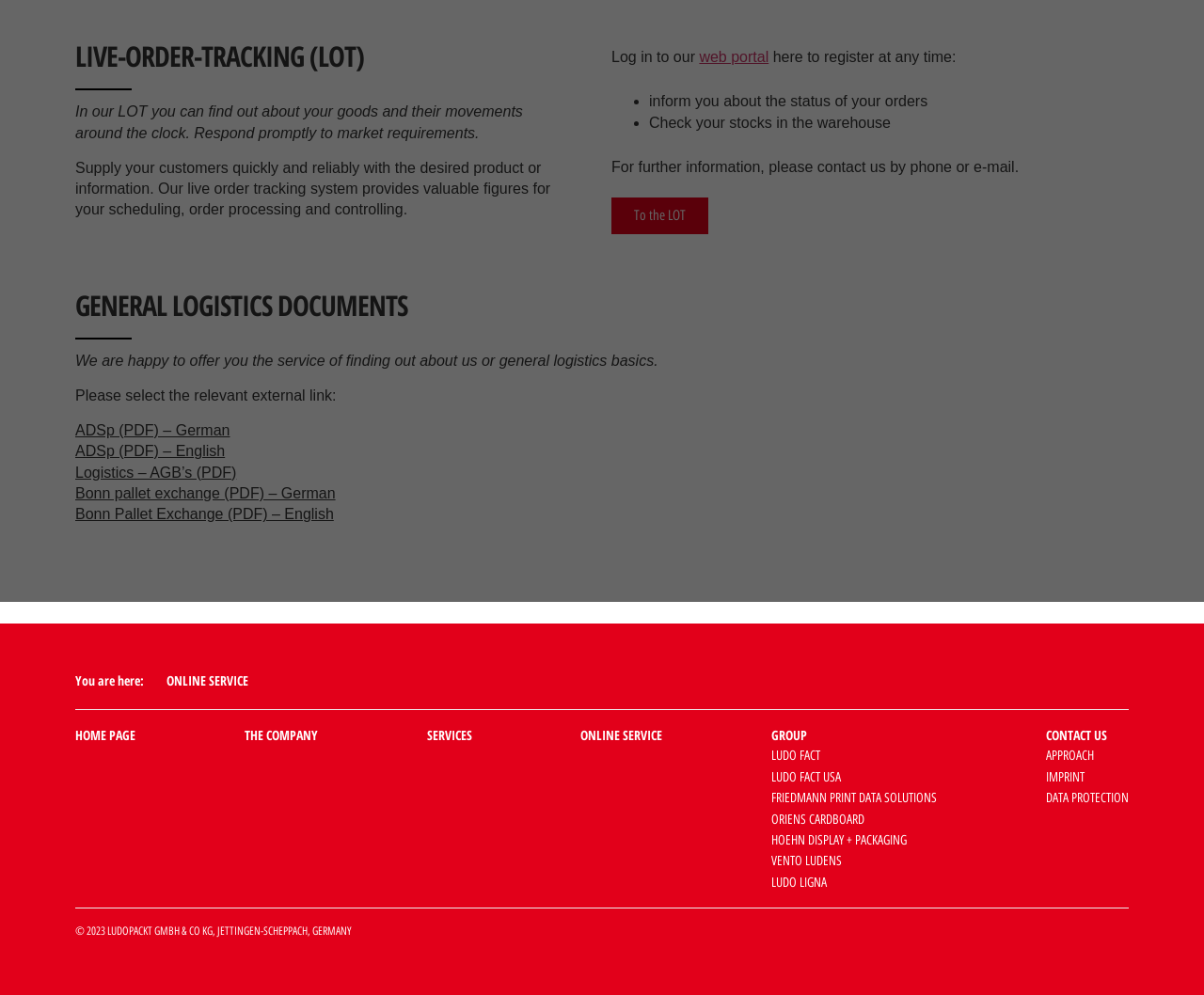Locate the bounding box of the UI element described in the following text: "ADSp (PDF) – German".

[0.062, 0.424, 0.191, 0.44]